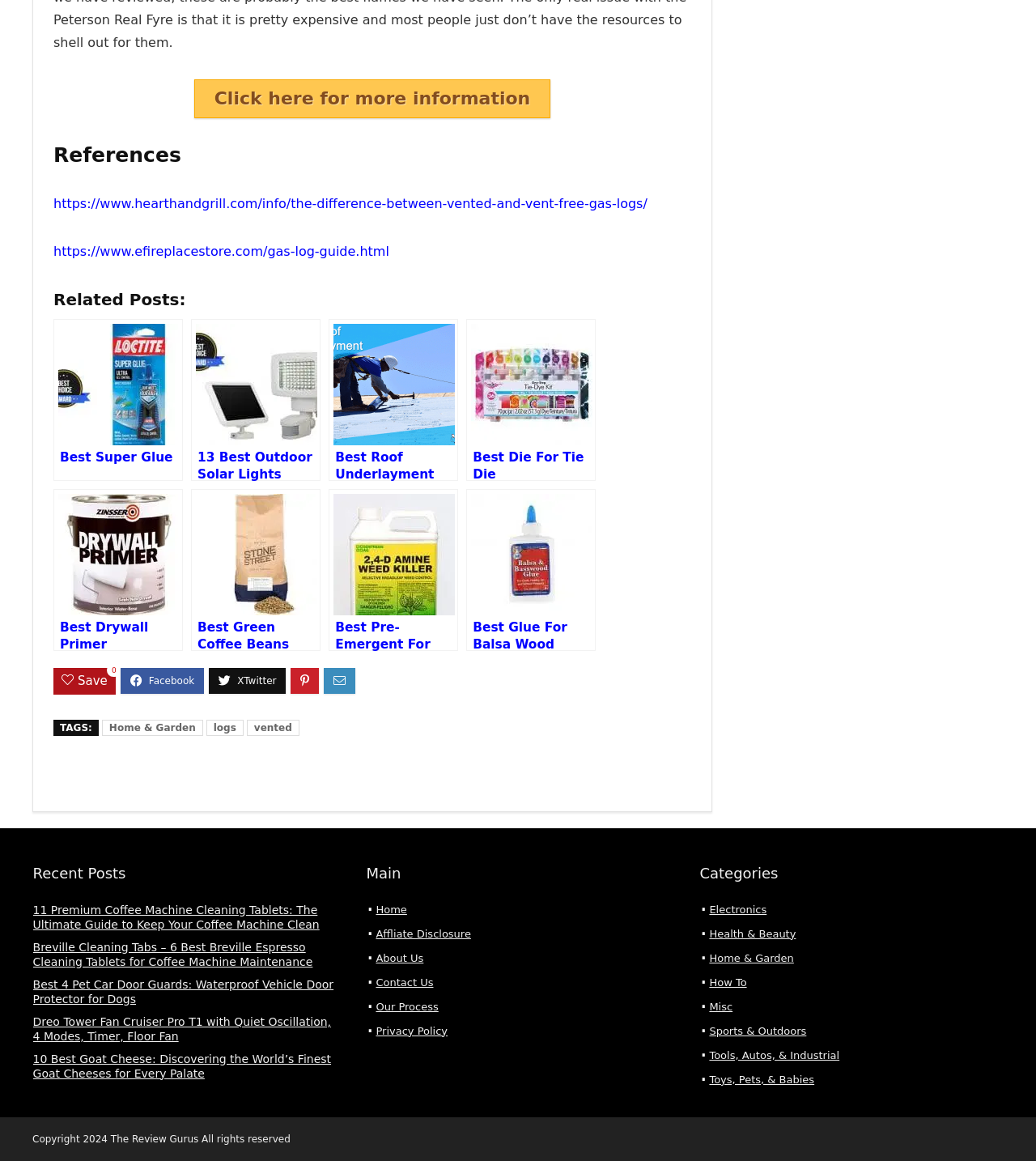Given the element description: "Home & Garden", predict the bounding box coordinates of the UI element it refers to, using four float numbers between 0 and 1, i.e., [left, top, right, bottom].

[0.098, 0.62, 0.196, 0.634]